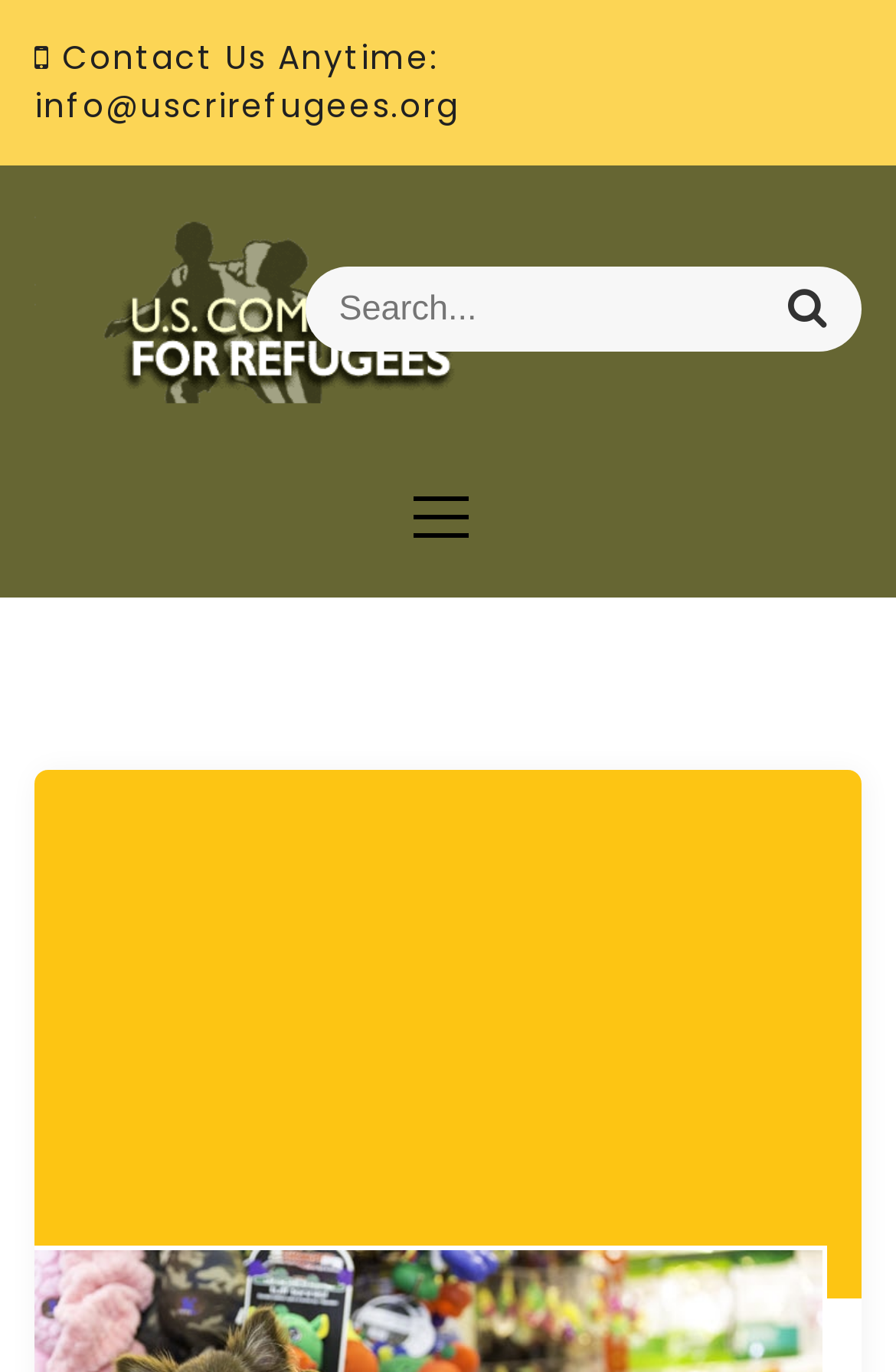Answer the question in a single word or phrase:
What is the shape of the focus button?

Circular